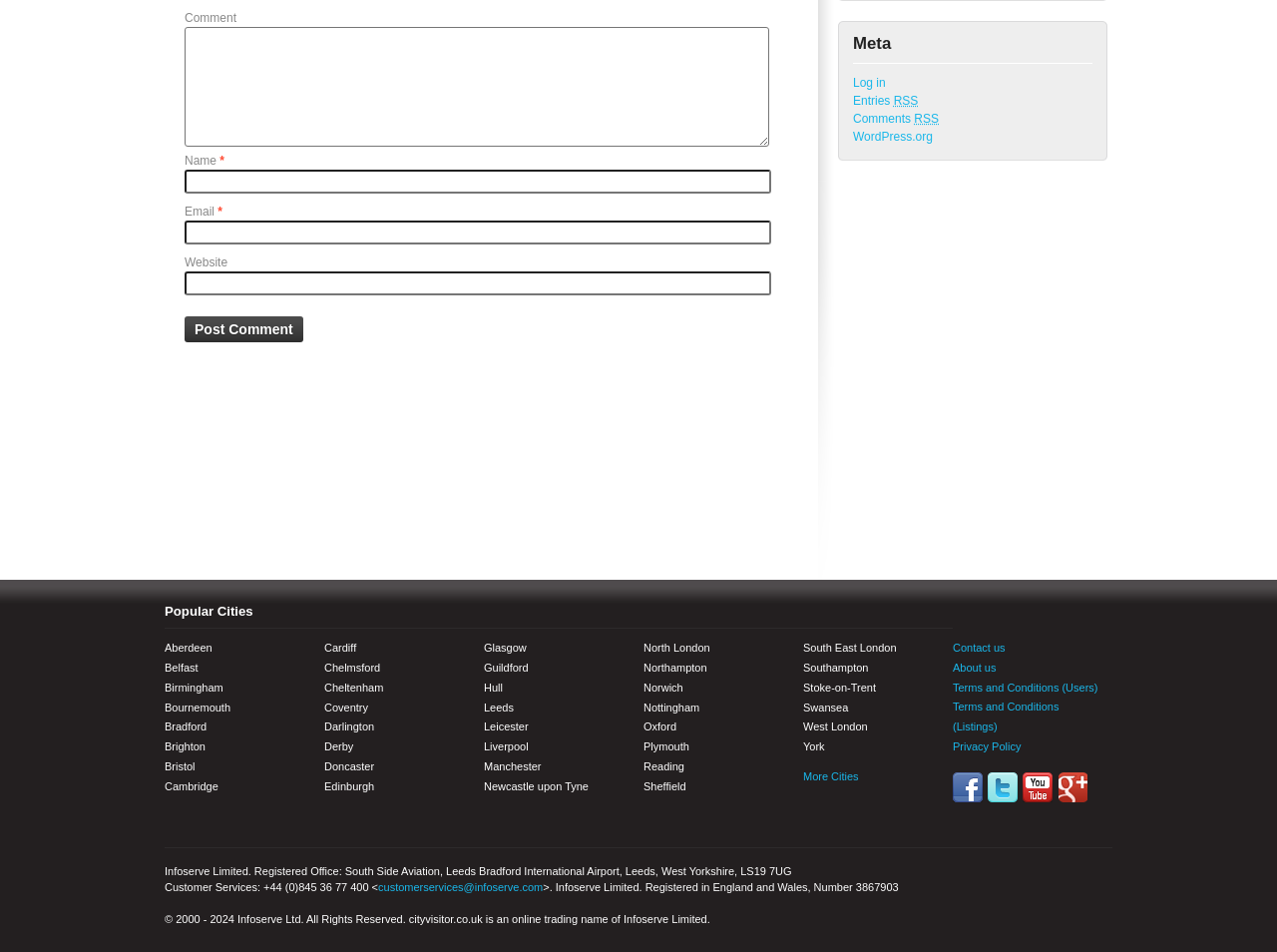How many cities are listed under 'Popular Cities'?
Answer the question with as much detail as you can, using the image as a reference.

The 'Popular Cities' section lists 27 cities, including Aberdeen, Belfast, Birmingham, and others, which are arranged in a grid layout.